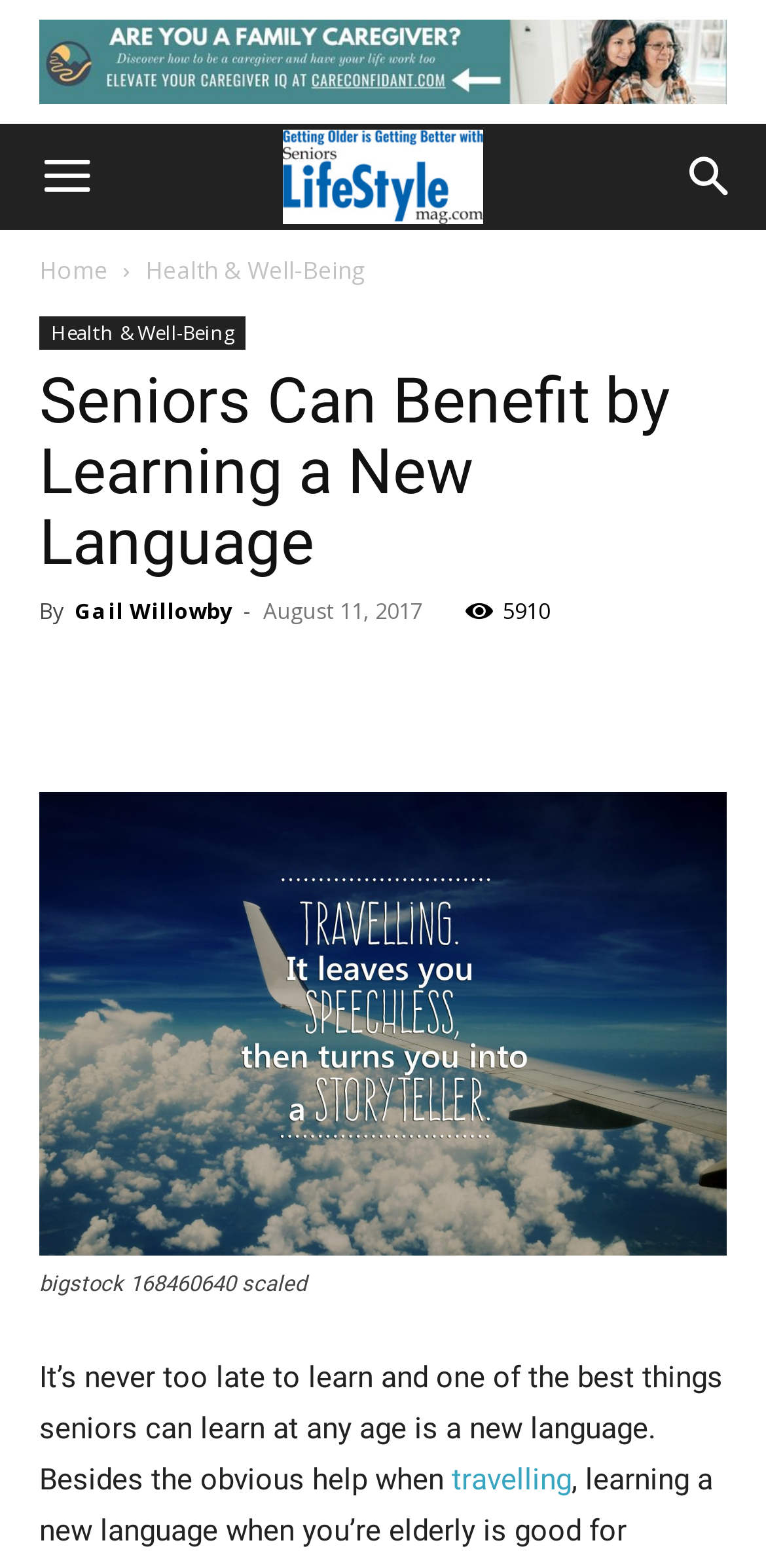Pinpoint the bounding box coordinates of the clickable area needed to execute the instruction: "Read the article by 'Gail Willowby'". The coordinates should be specified as four float numbers between 0 and 1, i.e., [left, top, right, bottom].

[0.097, 0.38, 0.303, 0.399]